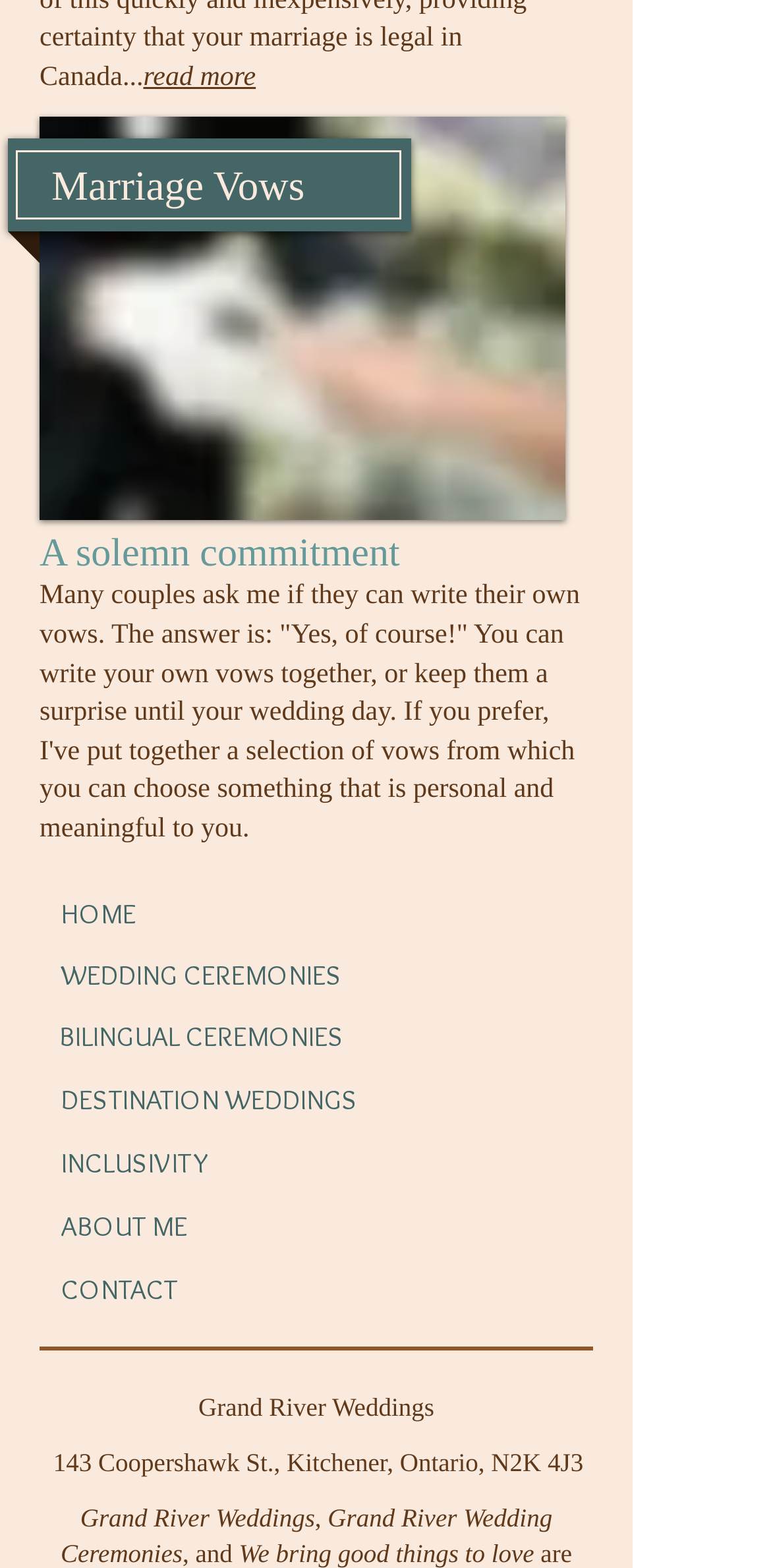Please locate the bounding box coordinates of the element's region that needs to be clicked to follow the instruction: "go to home page". The bounding box coordinates should be provided as four float numbers between 0 and 1, i.e., [left, top, right, bottom].

[0.079, 0.571, 0.177, 0.593]